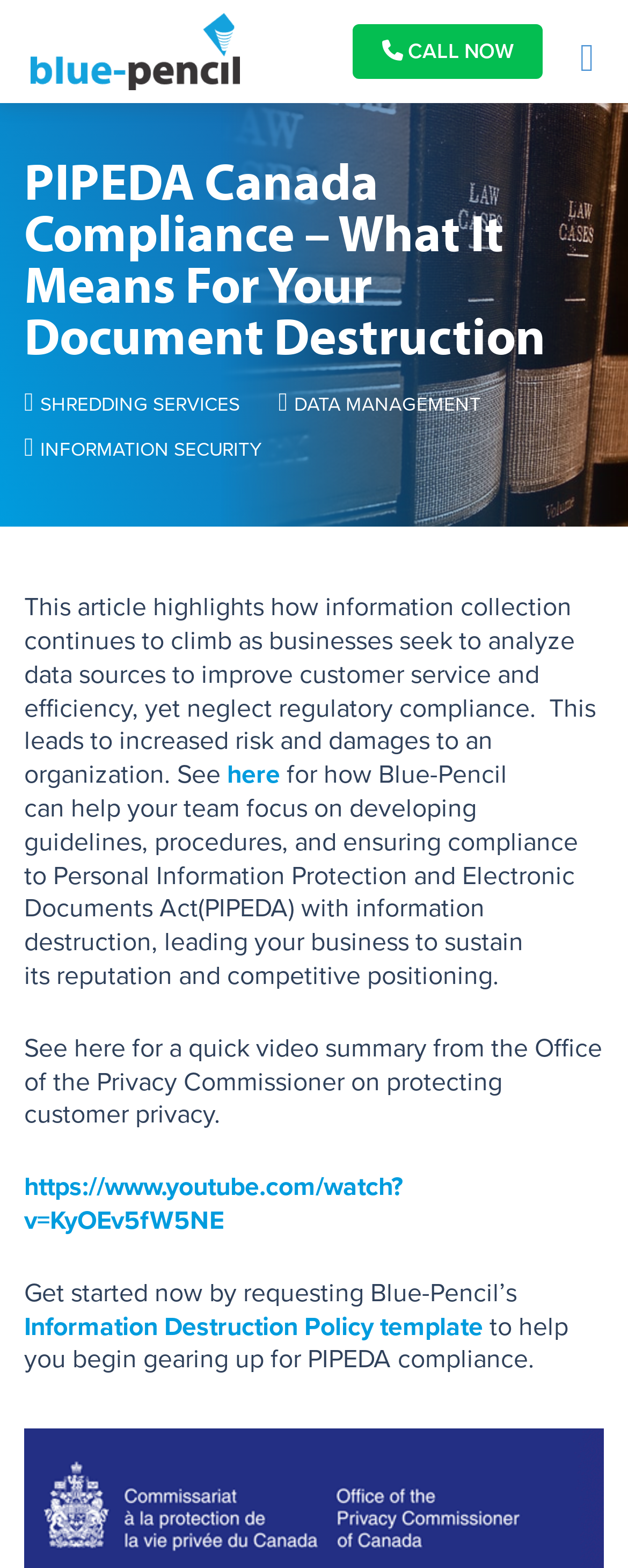Elaborate on the webpage's design and content in a detailed caption.

The webpage is about PIPEDA Canada Compliance, specifically focusing on its importance for organizations. At the top left corner, there is a Blue-Pencil logo, and next to it, a "CALL NOW" button. On the top right corner, there is a small icon. 

Below the logo, there is a main heading that reads "PIPEDA Canada Compliance – What It Means For Your Document Destruction". Underneath the heading, there are three links aligned horizontally, labeled as "SHREDDING SERVICES", "DATA MANAGEMENT", and "INFORMATION SECURITY". 

The main content of the webpage starts with a paragraph of text that discusses the importance of regulatory compliance in data collection and analysis. The text is followed by a link to learn more about how Blue-Pencil can help with compliance. 

The next section of text explains how Blue-Pencil can assist organizations in developing guidelines and procedures for PIPEDA compliance, ensuring the protection of personal information and maintaining a good reputation. 

Below this section, there is a link to a video summary from the Office of the Privacy Commissioner on protecting customer privacy. 

Finally, the webpage ends with a call-to-action, encouraging visitors to request an Information Destruction Policy template from Blue-Pencil to start preparing for PIPEDA compliance.